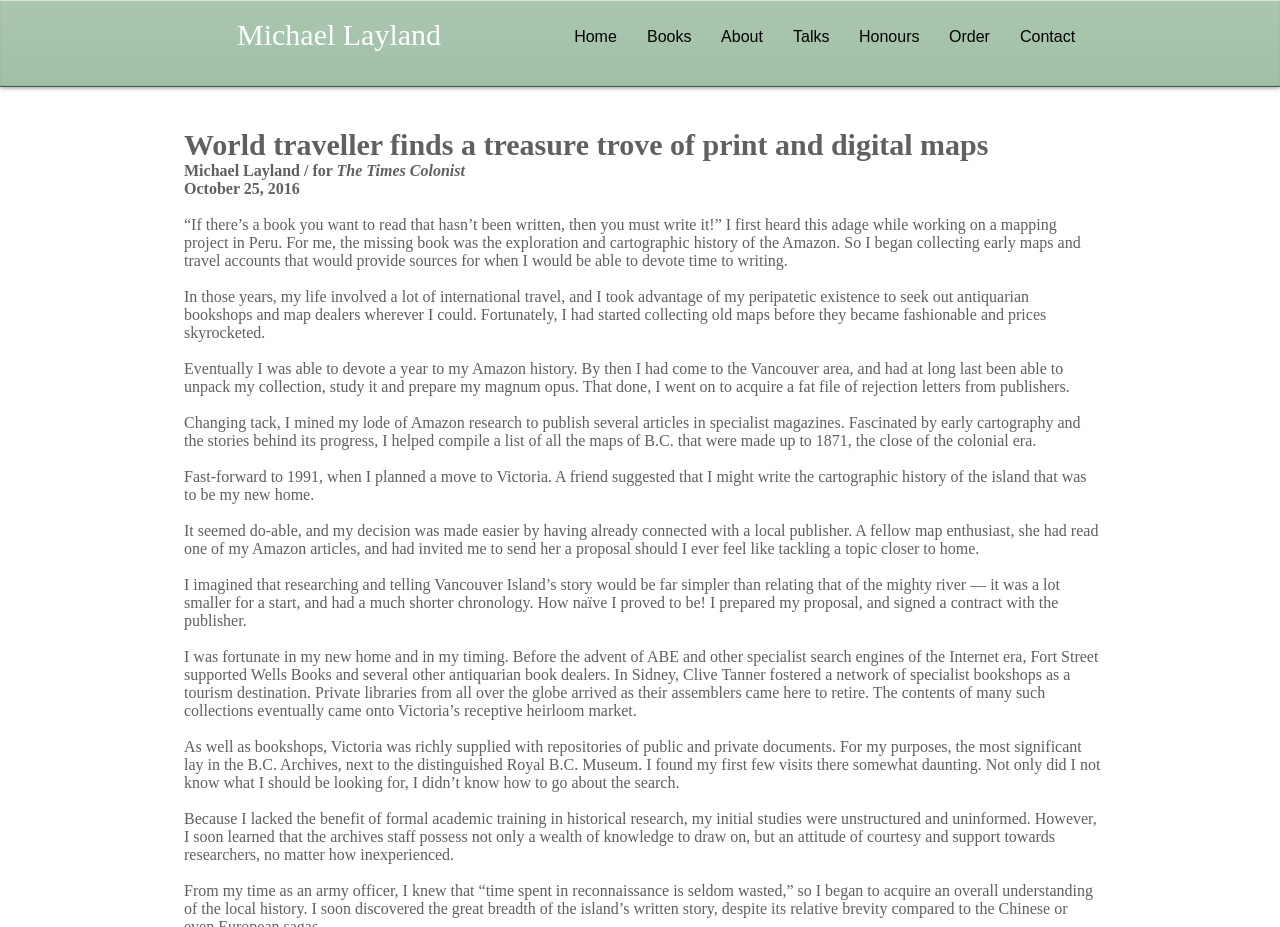What was the author's initial experience like at the B.C. Archives?
Answer the question based on the image using a single word or a brief phrase.

Daunting